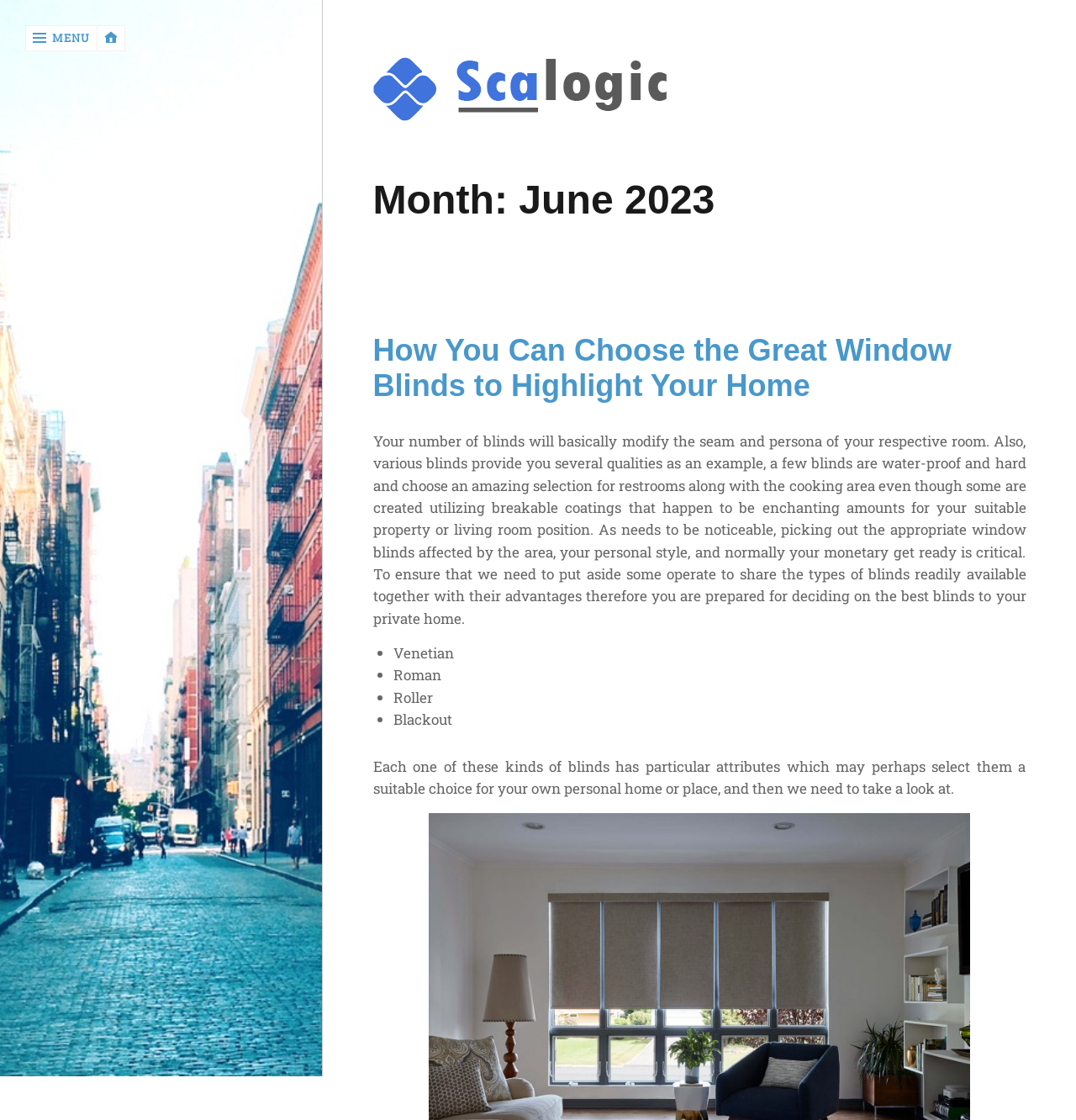Locate the bounding box coordinates of the element you need to click to accomplish the task described by this instruction: "Search for something".

[0.023, 0.072, 0.033, 0.098]